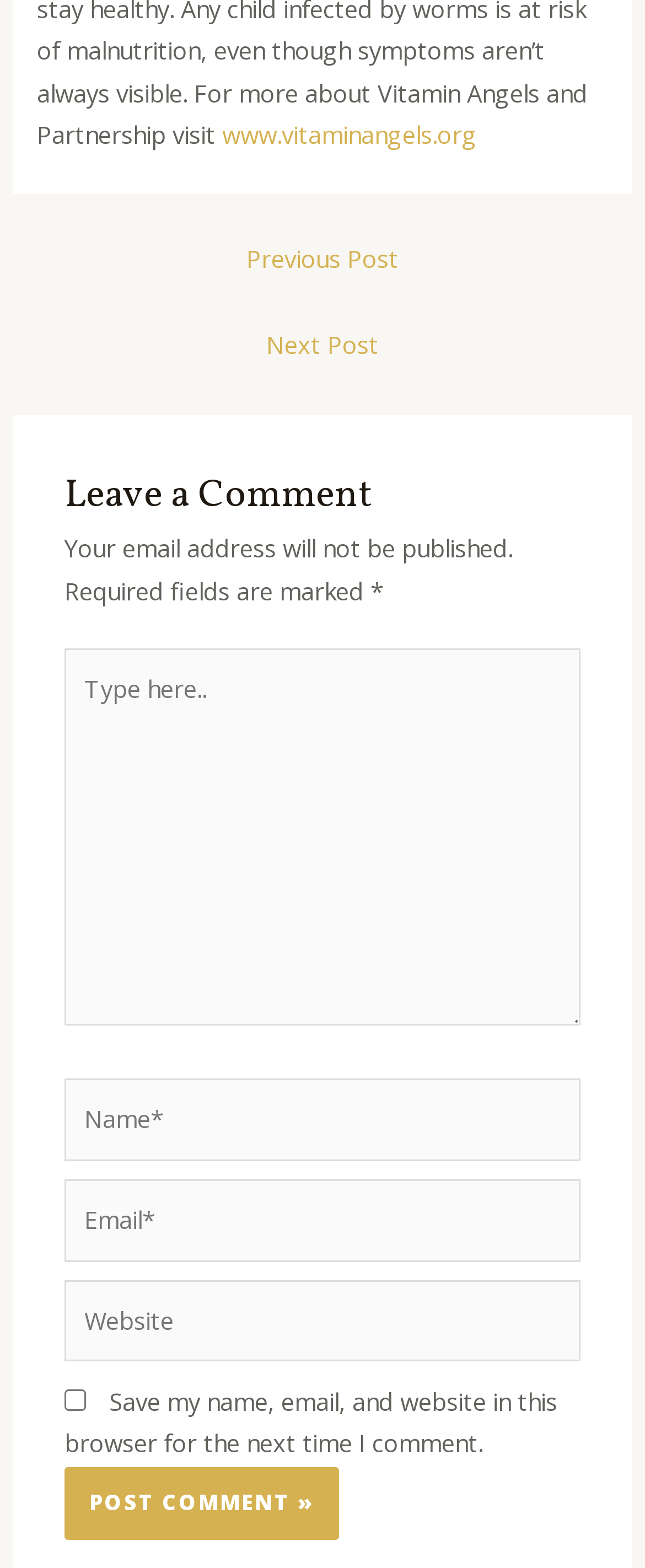Calculate the bounding box coordinates of the UI element given the description: "parent_node: Name* name="author" placeholder="Name*"".

[0.1, 0.688, 0.9, 0.74]